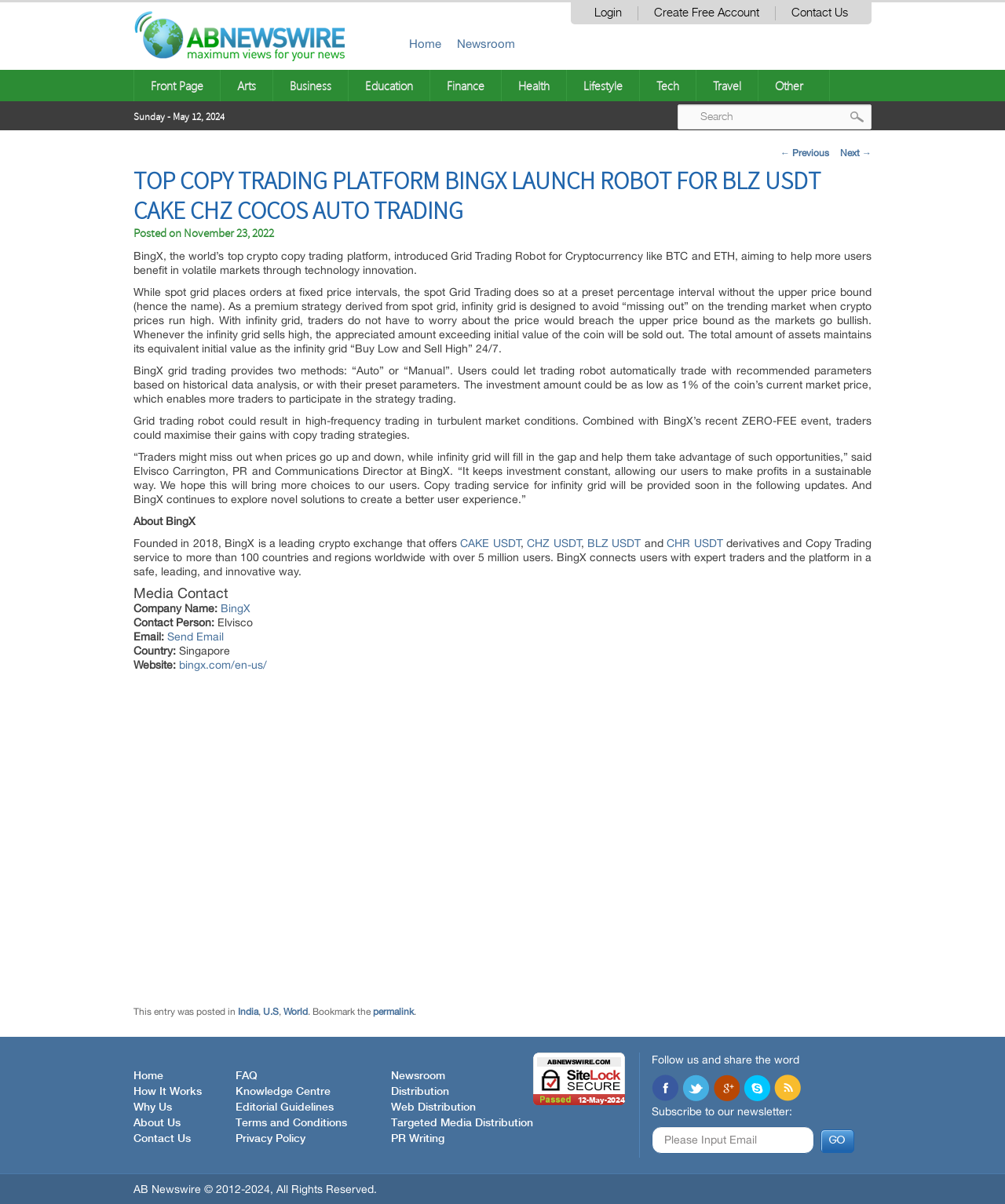Please identify the bounding box coordinates for the region that you need to click to follow this instruction: "search for something".

[0.674, 0.087, 0.867, 0.108]